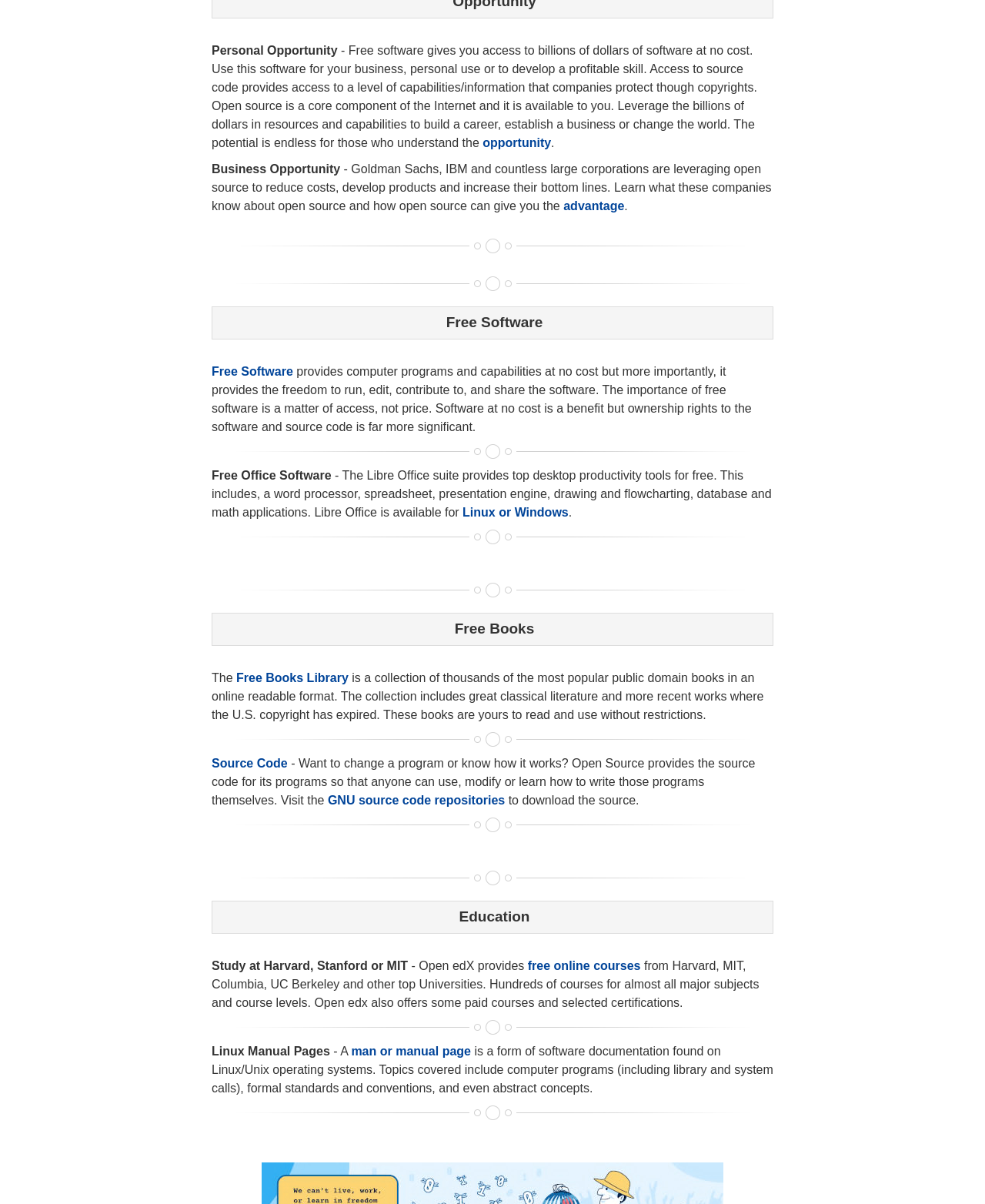Provide the bounding box for the UI element matching this description: "Source Code".

[0.215, 0.629, 0.292, 0.639]